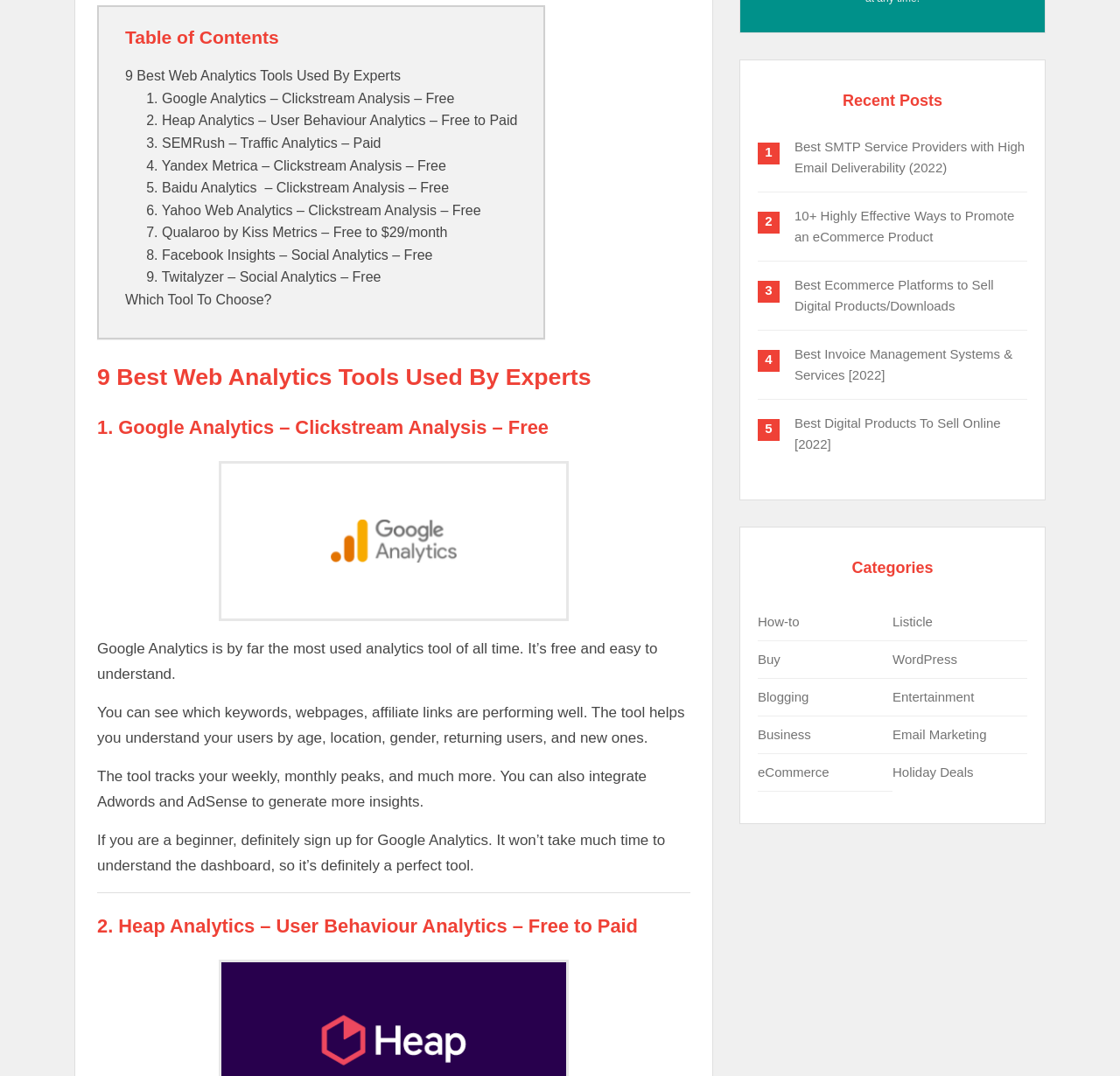Specify the bounding box coordinates of the element's area that should be clicked to execute the given instruction: "Read the article about 9 Best Web Analytics Tools Used By Experts". The coordinates should be four float numbers between 0 and 1, i.e., [left, top, right, bottom].

[0.112, 0.063, 0.358, 0.077]